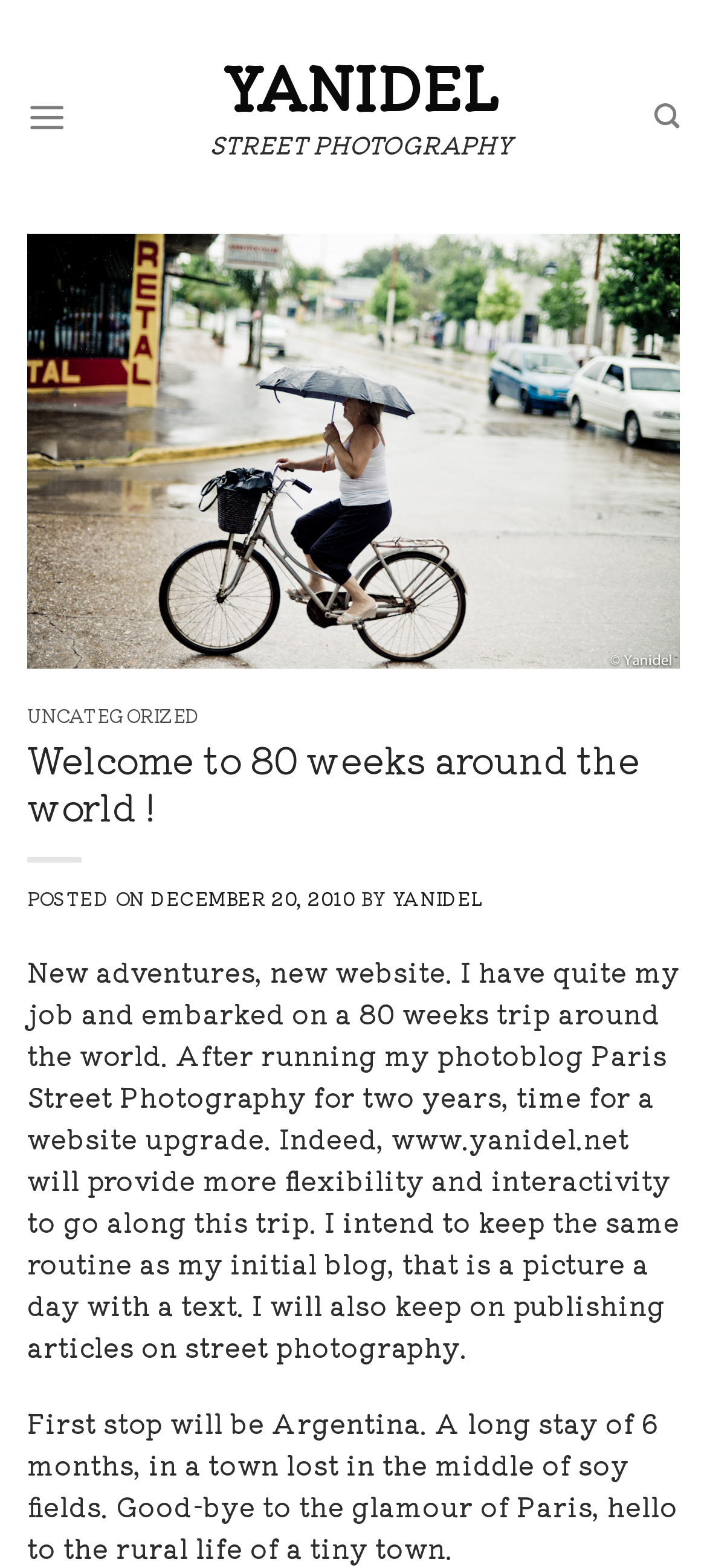Locate the bounding box coordinates of the UI element described by: "Yanidel". The bounding box coordinates should consist of four float numbers between 0 and 1, i.e., [left, top, right, bottom].

[0.133, 0.035, 0.887, 0.072]